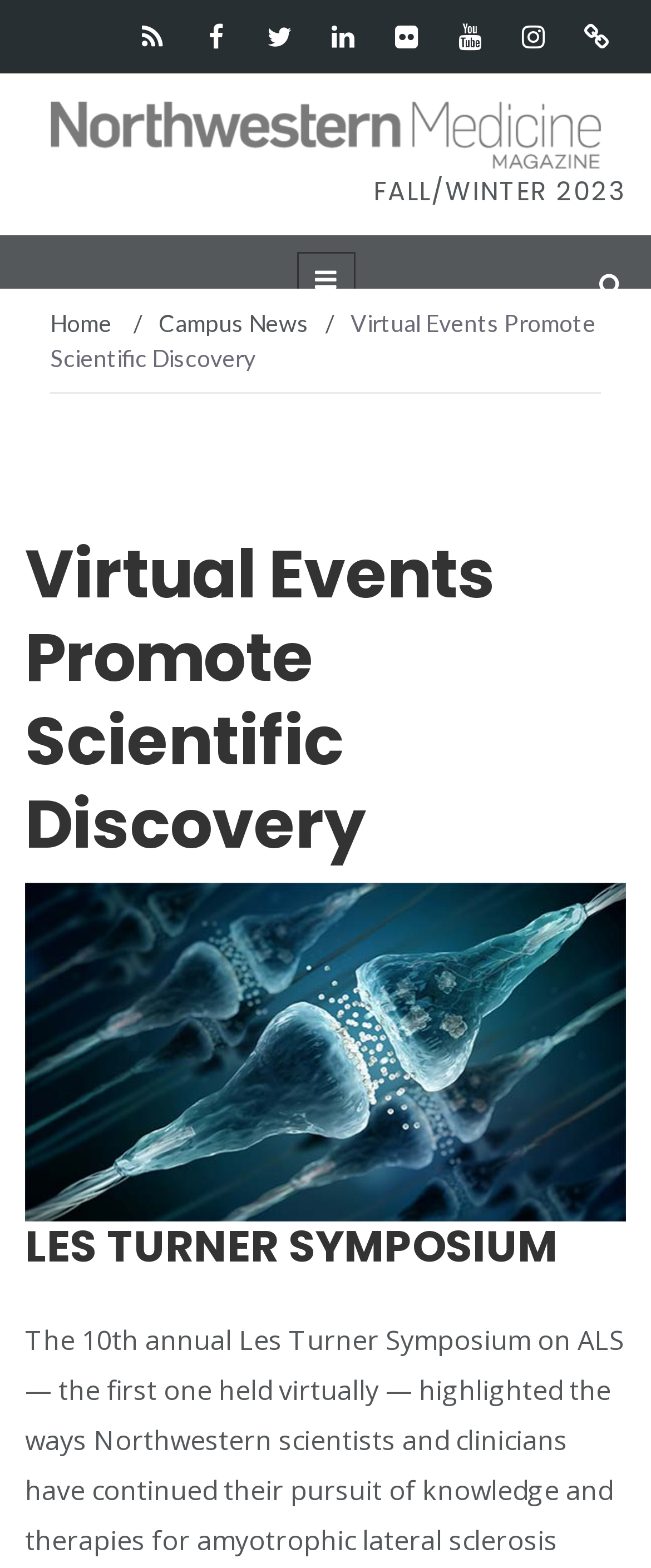Predict the bounding box of the UI element based on the description: "Campus News". The coordinates should be four float numbers between 0 and 1, formatted as [left, top, right, bottom].

[0.244, 0.197, 0.474, 0.215]